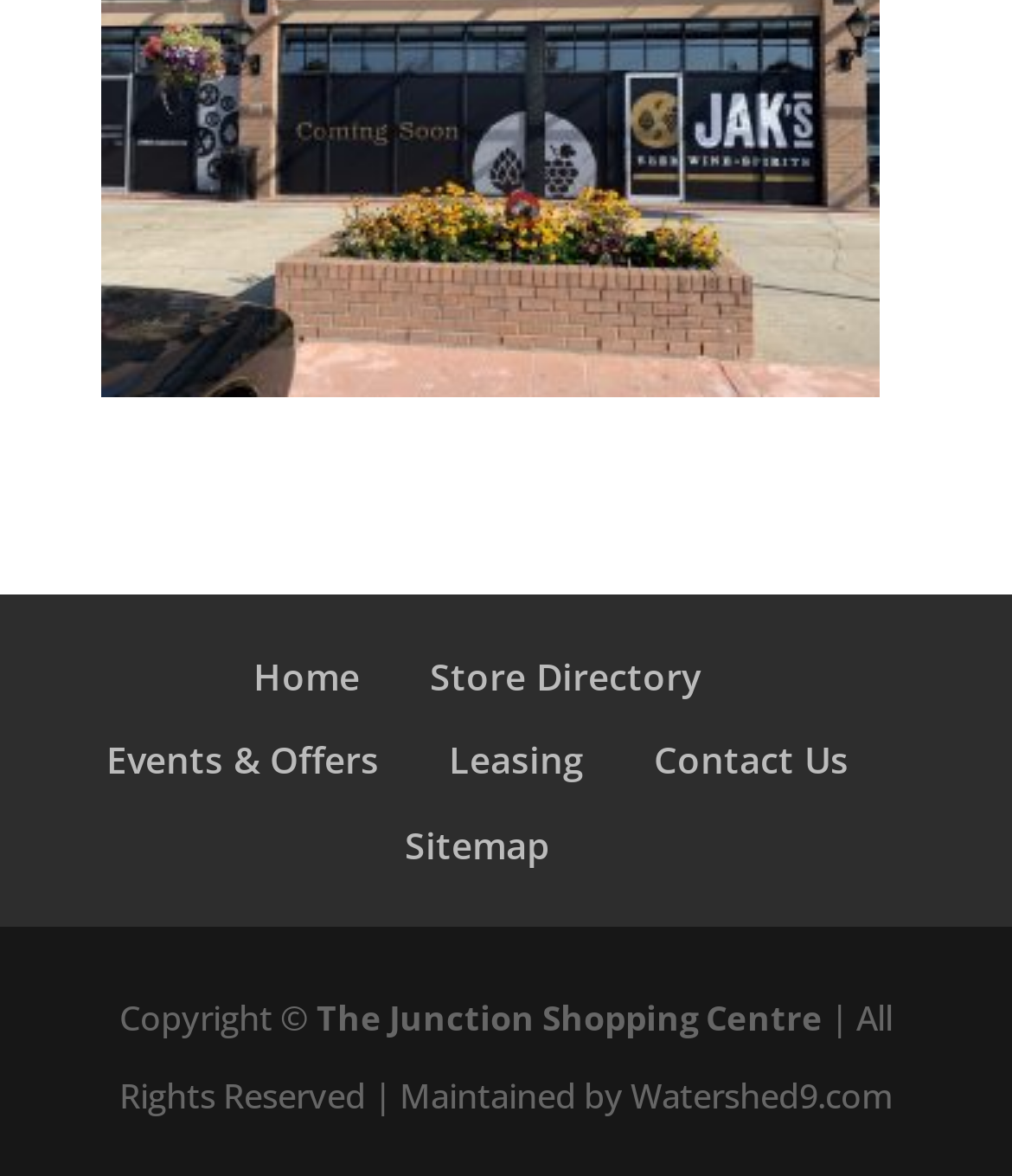What is the name of the shopping centre?
Using the image, answer in one word or phrase.

The Junction Shopping Centre